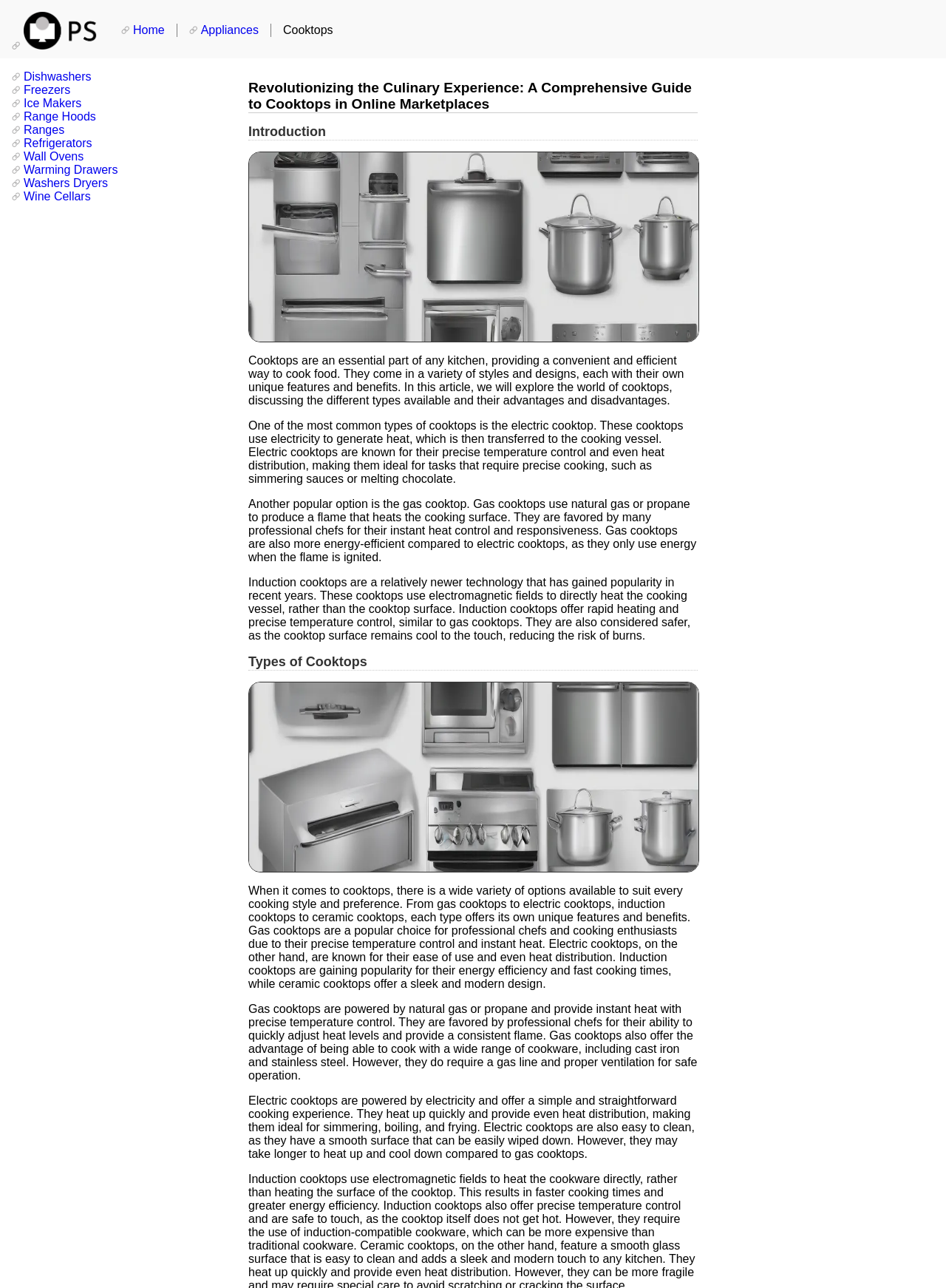Locate the bounding box coordinates of the area you need to click to fulfill this instruction: 'Click on the 'Revolutionizing the Culinary Experience: A Comprehensive Guide to Cooktops in Online Marketplaces' link'. The coordinates must be in the form of four float numbers ranging from 0 to 1: [left, top, right, bottom].

[0.012, 0.03, 0.128, 0.04]